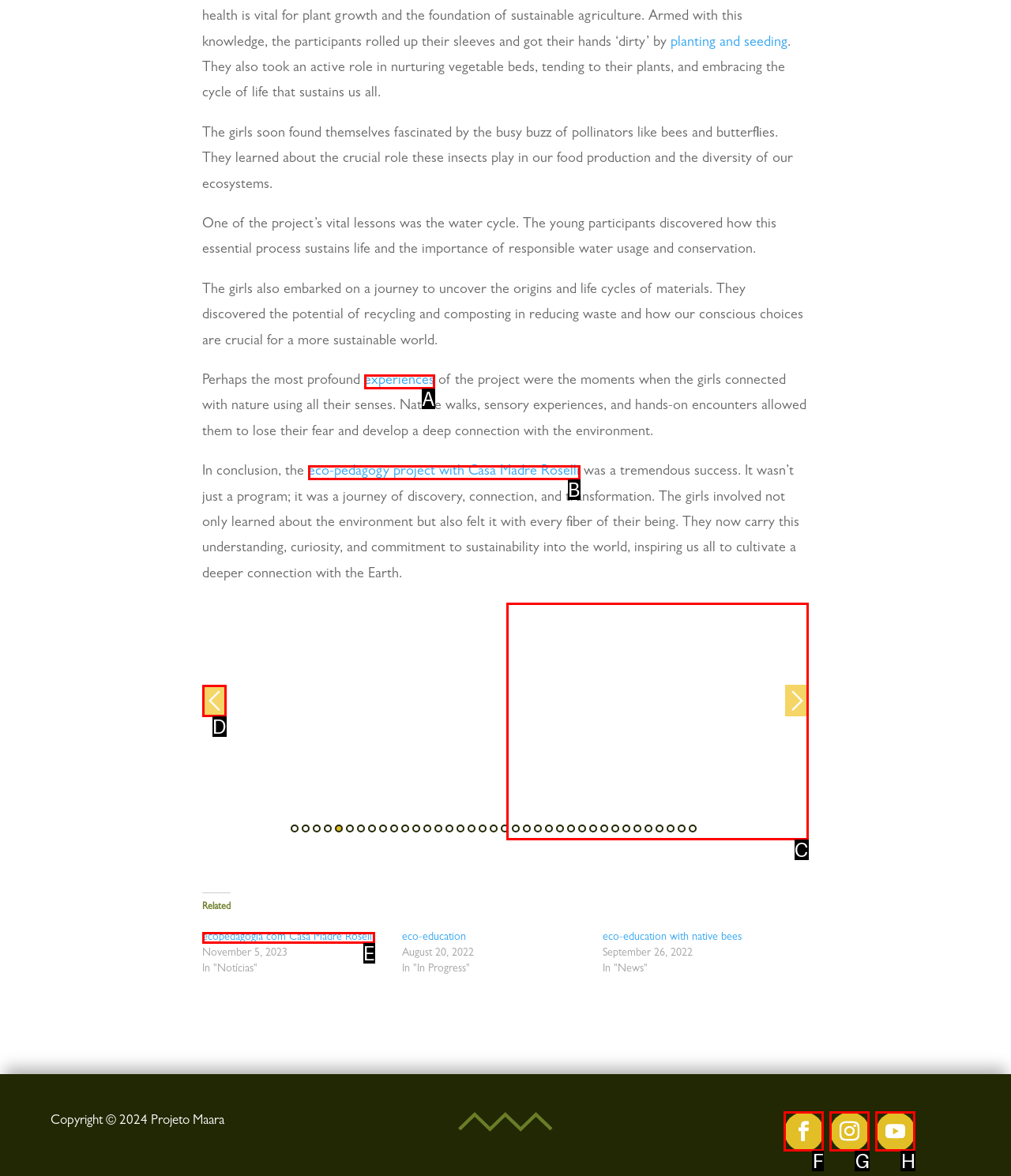Choose the option that best matches the description: Follow
Indicate the letter of the matching option directly.

F